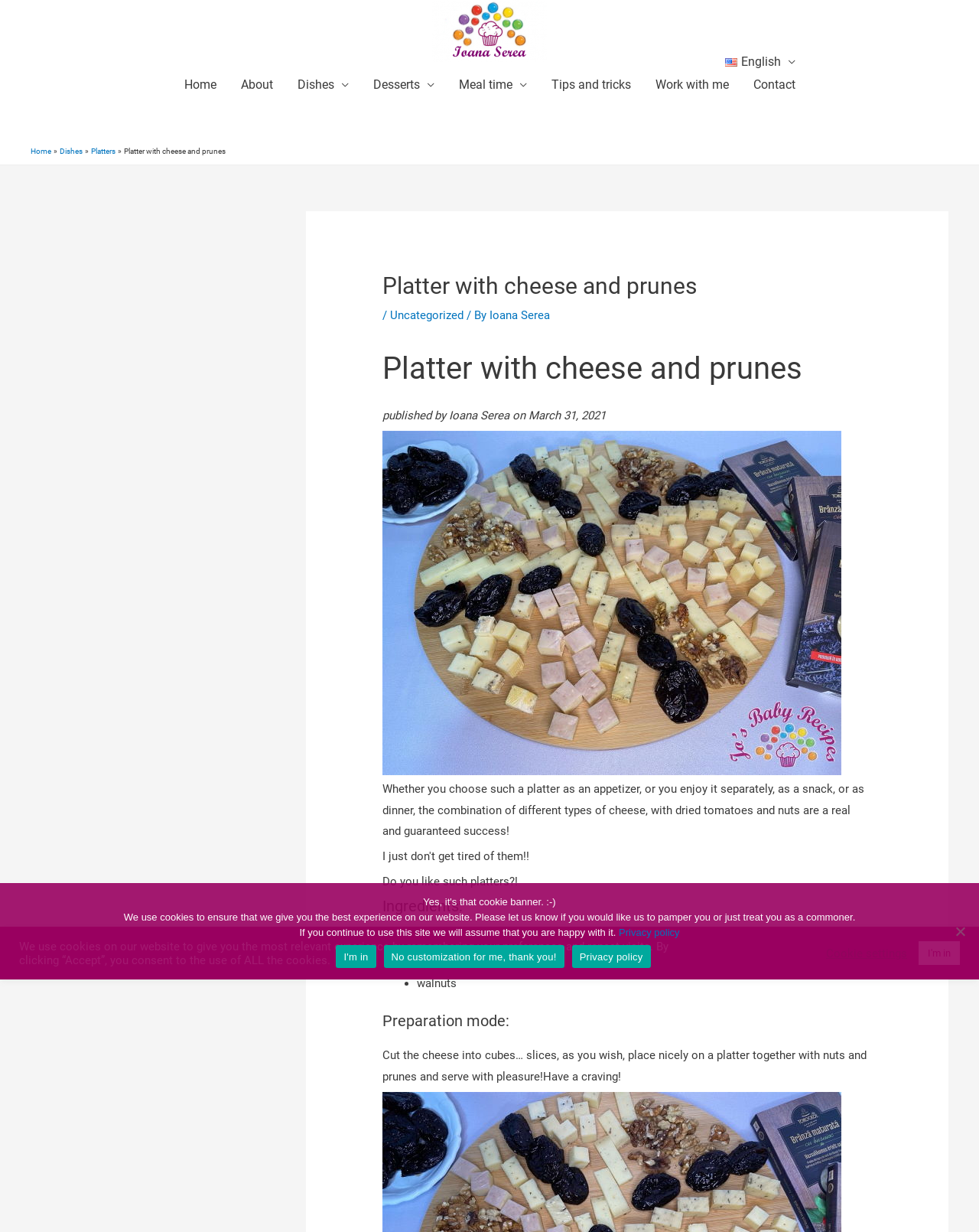What type of dish is presented?
Make sure to answer the question with a detailed and comprehensive explanation.

Based on the webpage content, I can see that the main topic is about a platter with cheese and prunes, and the text describes the preparation mode and ingredients, so I conclude that the dish presented is a platter.